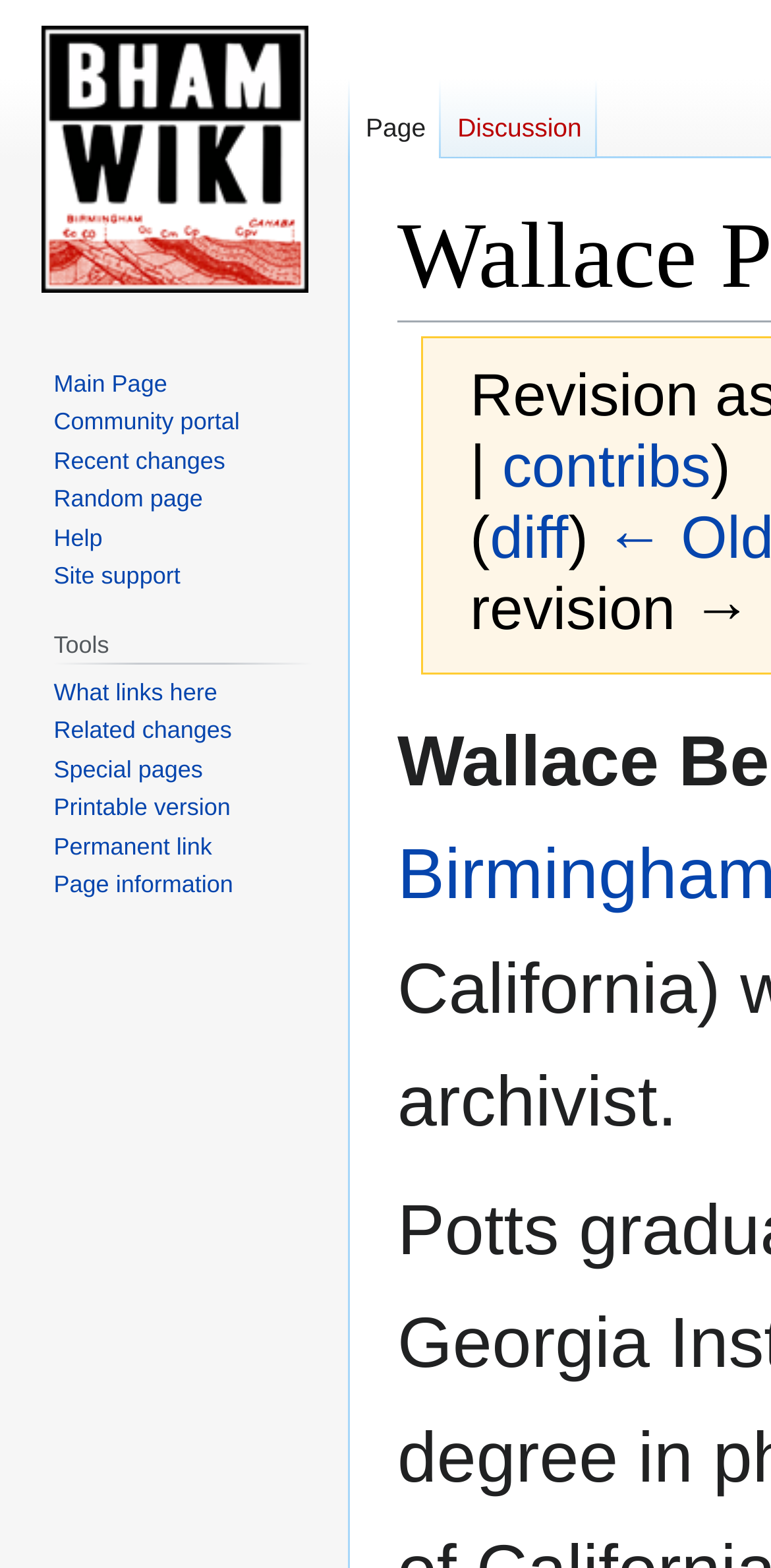Please identify the bounding box coordinates of the element on the webpage that should be clicked to follow this instruction: "View page information". The bounding box coordinates should be given as four float numbers between 0 and 1, formatted as [left, top, right, bottom].

[0.07, 0.555, 0.302, 0.573]